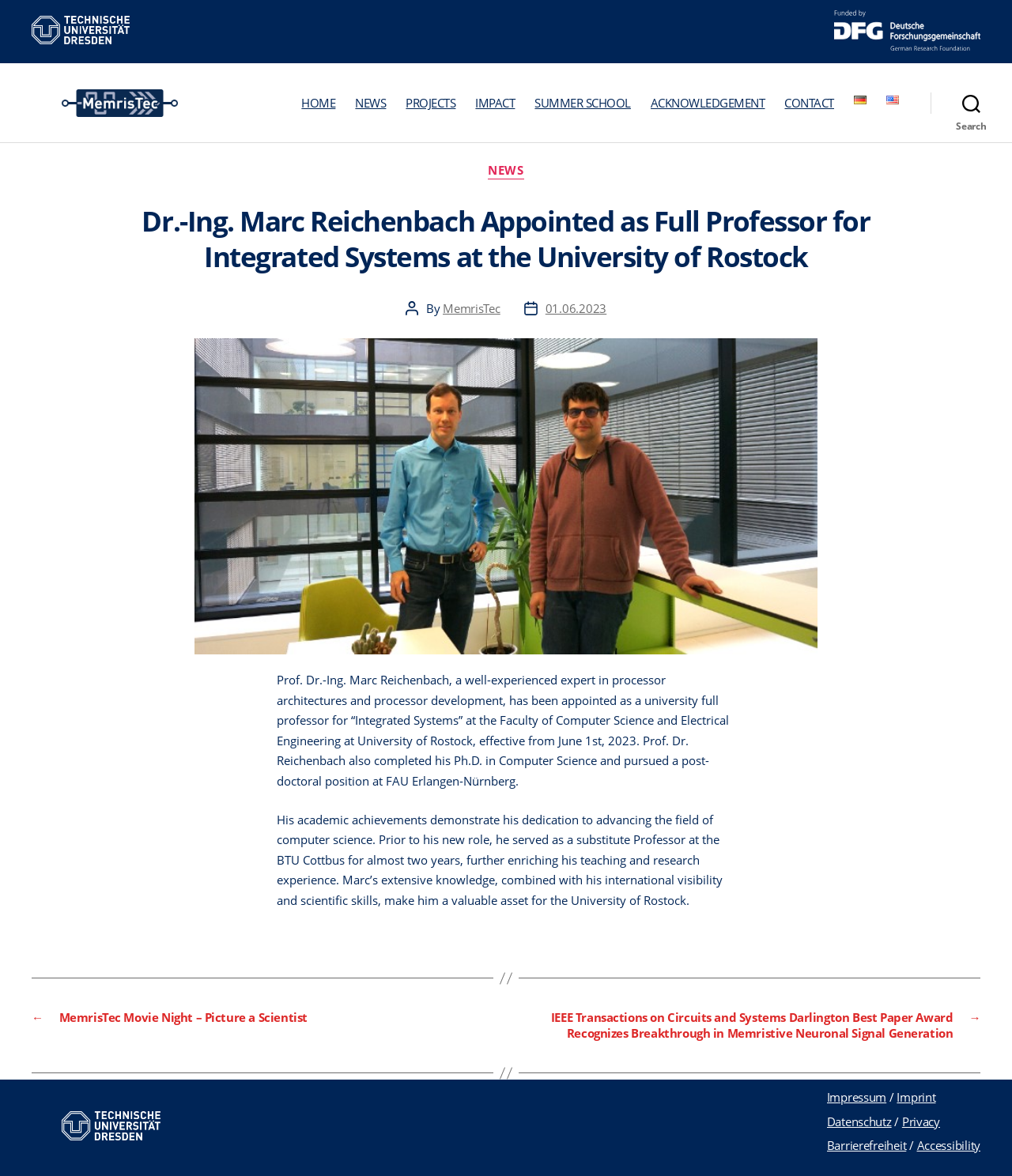Pinpoint the bounding box coordinates of the element you need to click to execute the following instruction: "Visit the 'COLUMNISTS I READ' page". The bounding box should be represented by four float numbers between 0 and 1, in the format [left, top, right, bottom].

None